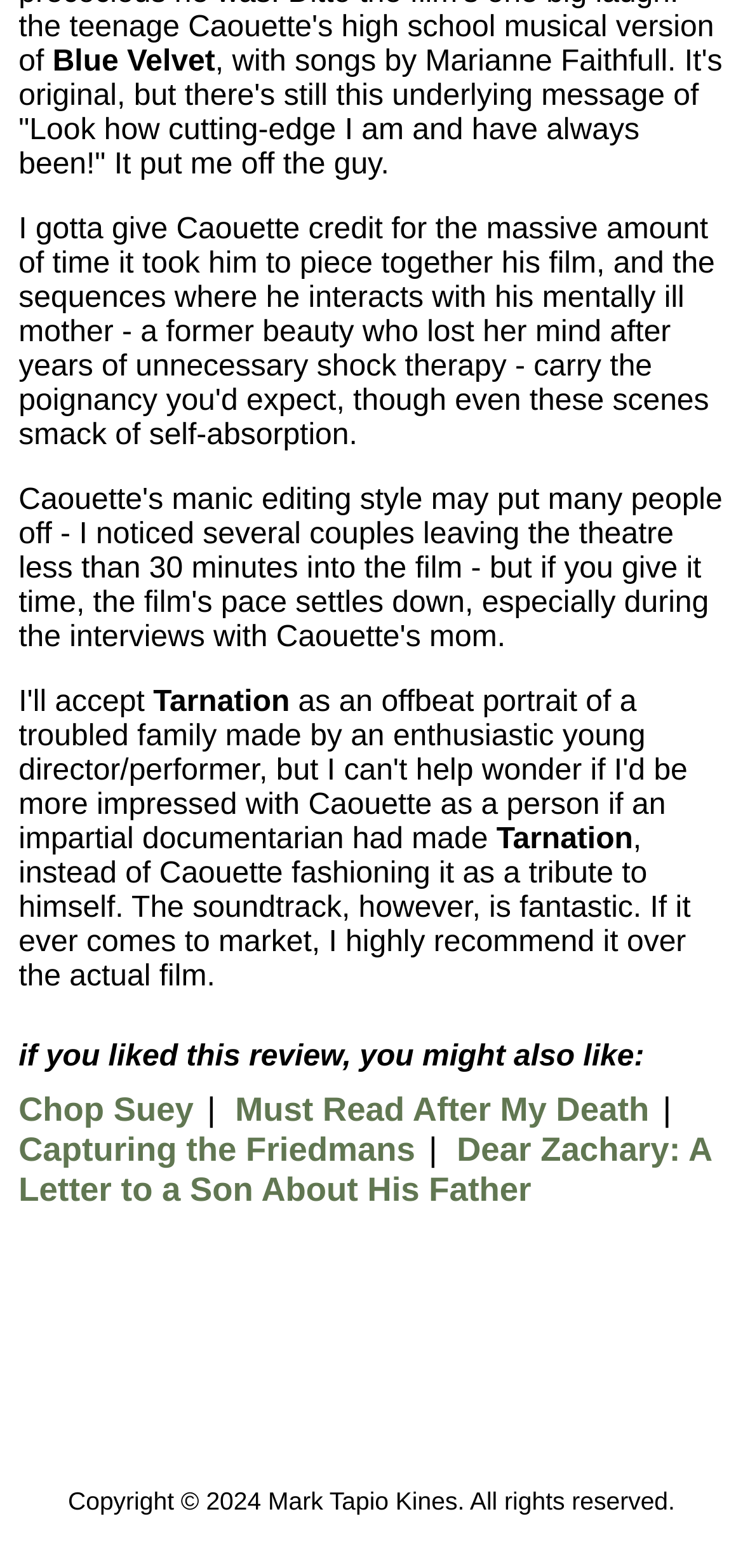Provide a brief response to the question below using one word or phrase:
Who is the singer mentioned in the review?

Marianne Faithfull